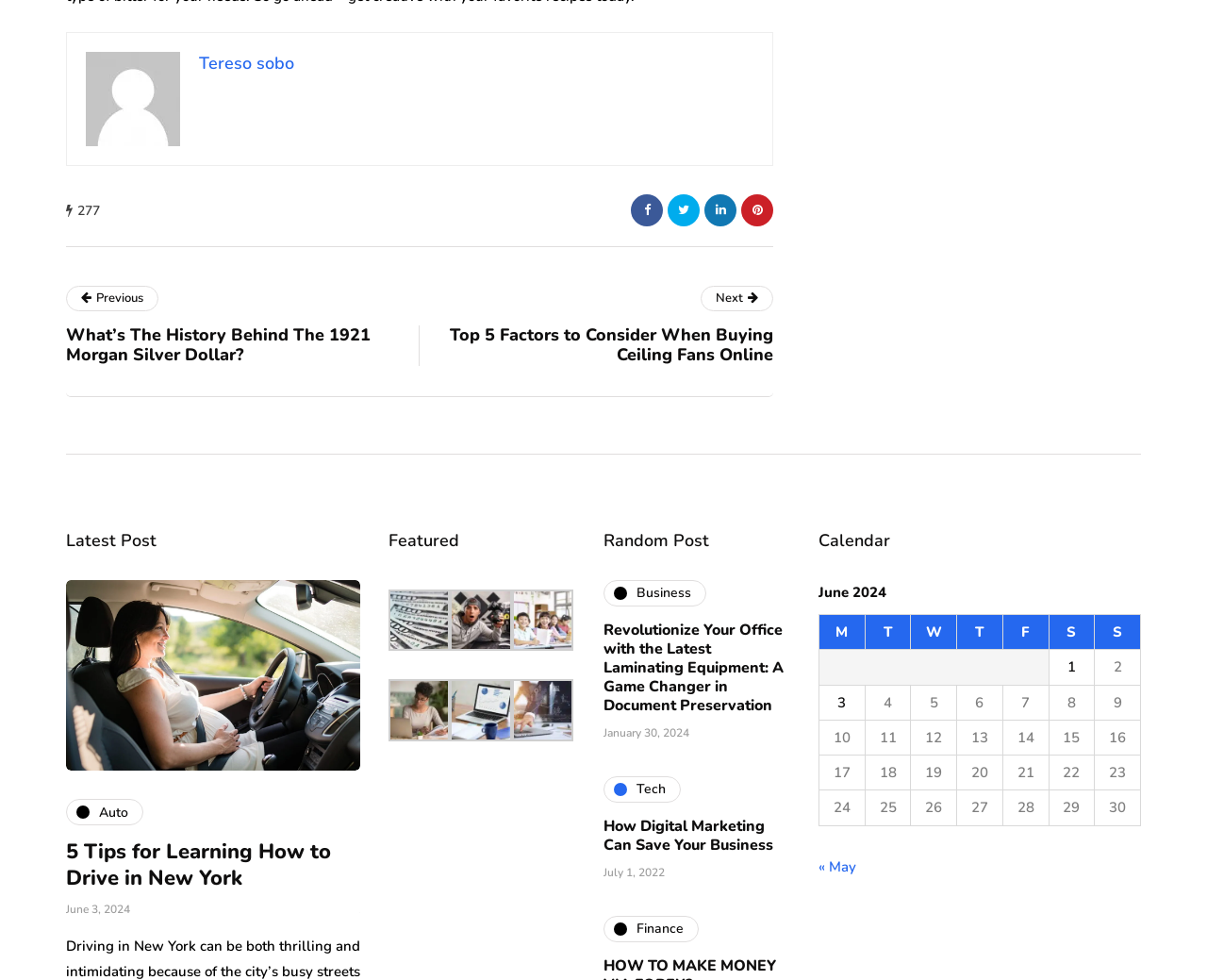What is the title of the first post?
Answer with a single word or phrase by referring to the visual content.

5 Tips for Learning How to Drive in New York